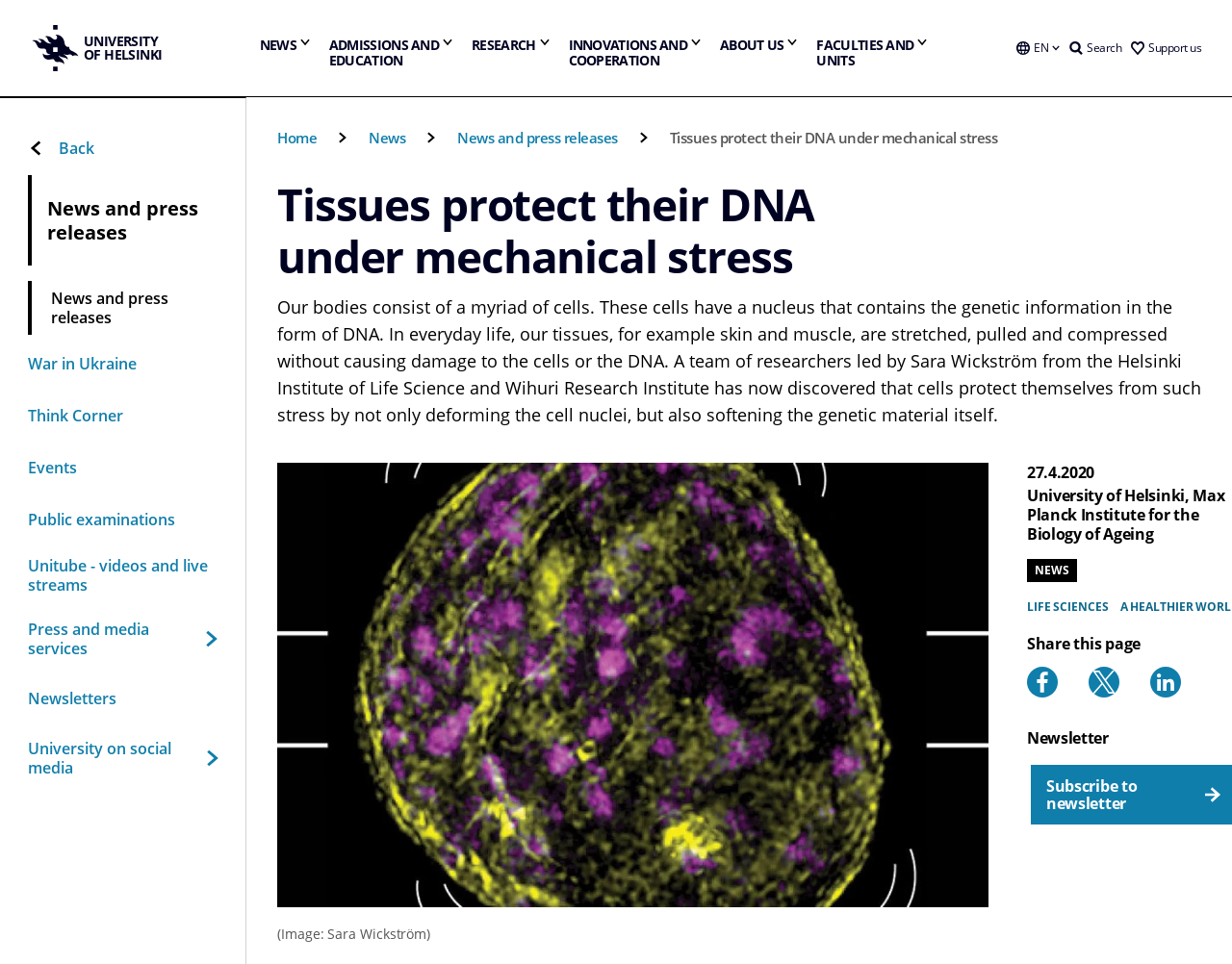Give an extensive and precise description of the webpage.

The webpage is from the University of Helsinki, and its main content is an article about a research discovery related to DNA protection under mechanical stress. 

At the top of the page, there is a navigation menu with several buttons, including "NEWS", "ADMISSIONS AND EDUCATION", "RESEARCH", "INNOVATIONS AND COOPERATION", "ABOUT US", and "FACULTIES AND UNITS". These buttons are aligned horizontally across the top of the page. 

Below the navigation menu, there is a breadcrumb navigation section that shows the path from the homepage to the current article. The breadcrumb navigation is followed by a heading that reads "Tissues protect their DNA under mechanical stress". 

The main content of the article is a block of text that describes the research discovery. The text is accompanied by an image related to DNA and mechanical stress, which is positioned below the article's heading. 

Below the image, there is a caption that reads "(Image: Sara Wickström)". The article also includes a timestamp, "27.4.2020", and a list of organizations involved in the research, including the University of Helsinki and the Max Planck Institute for the Biology of Ageing. 

The article is categorized under "NEWS" and "LIFE SCIENCES", and there are options to share the article on social media platforms like Facebook, X, and LinkedIn. Additionally, there is a link to subscribe to a newsletter and a section that lists other news articles and press releases.